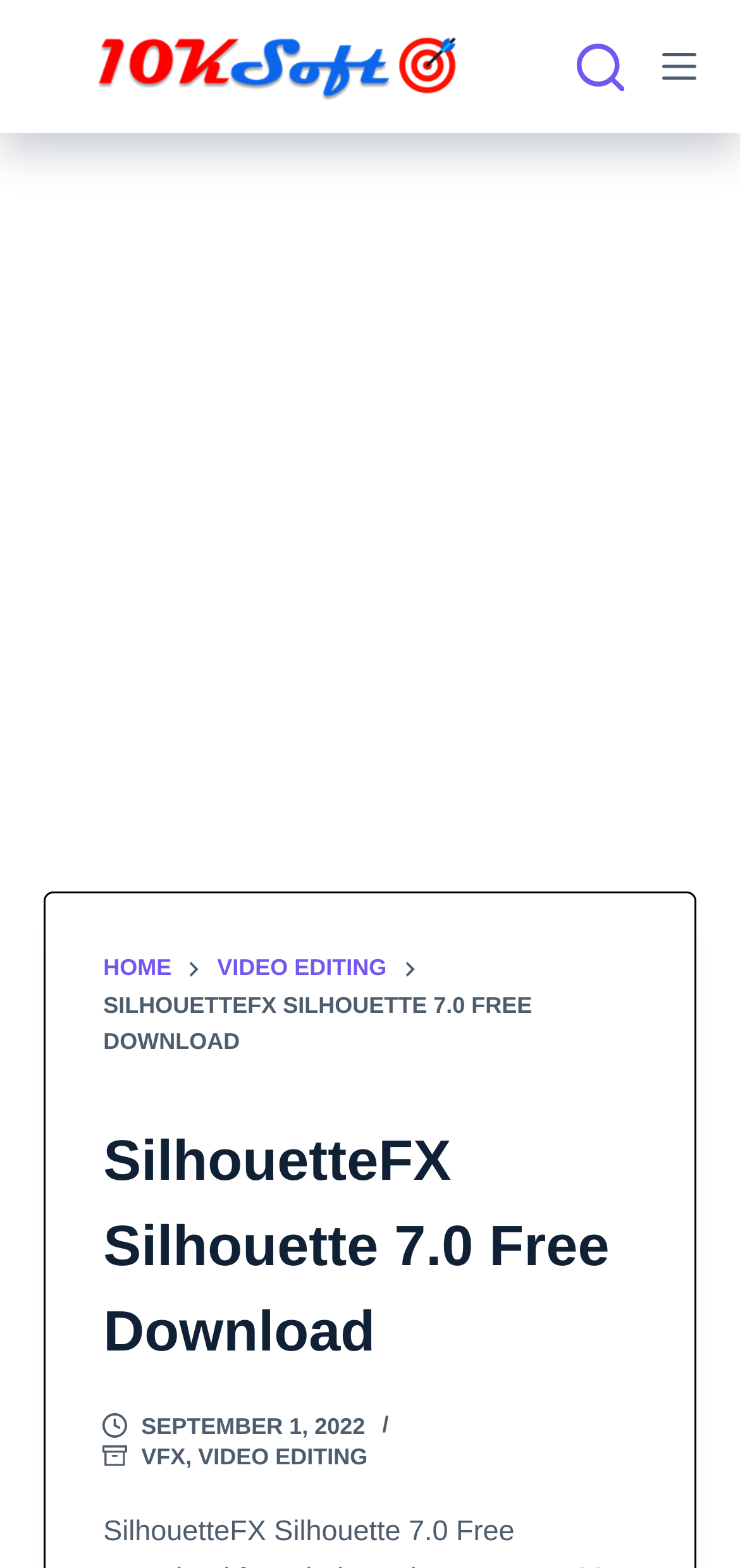Provide the bounding box coordinates for the UI element that is described as: "Video Editing".

[0.268, 0.636, 0.497, 0.653]